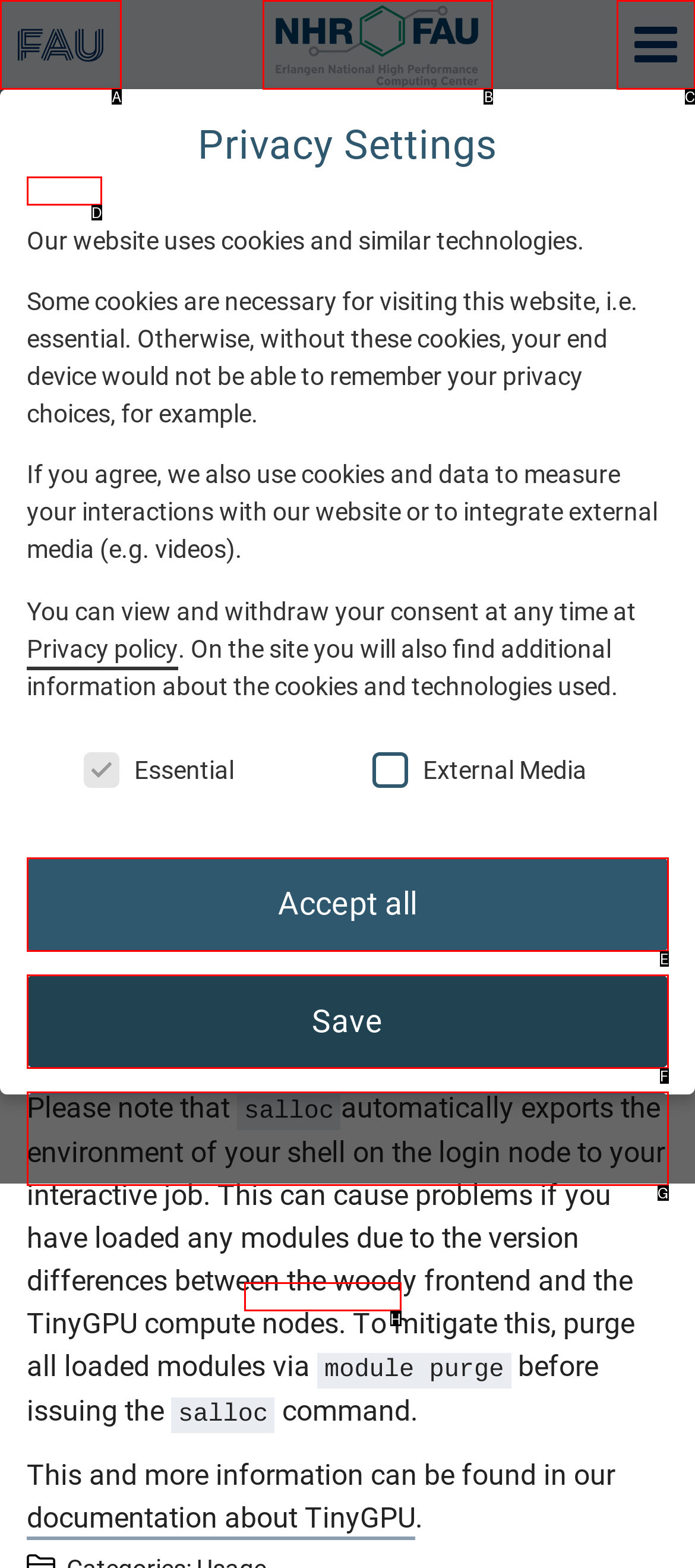Look at the highlighted elements in the screenshot and tell me which letter corresponds to the task: Read the article 'U.S., South Korea, Japan Hold Joint Ballistic Missile Defense Drills … – USNI News'.

None